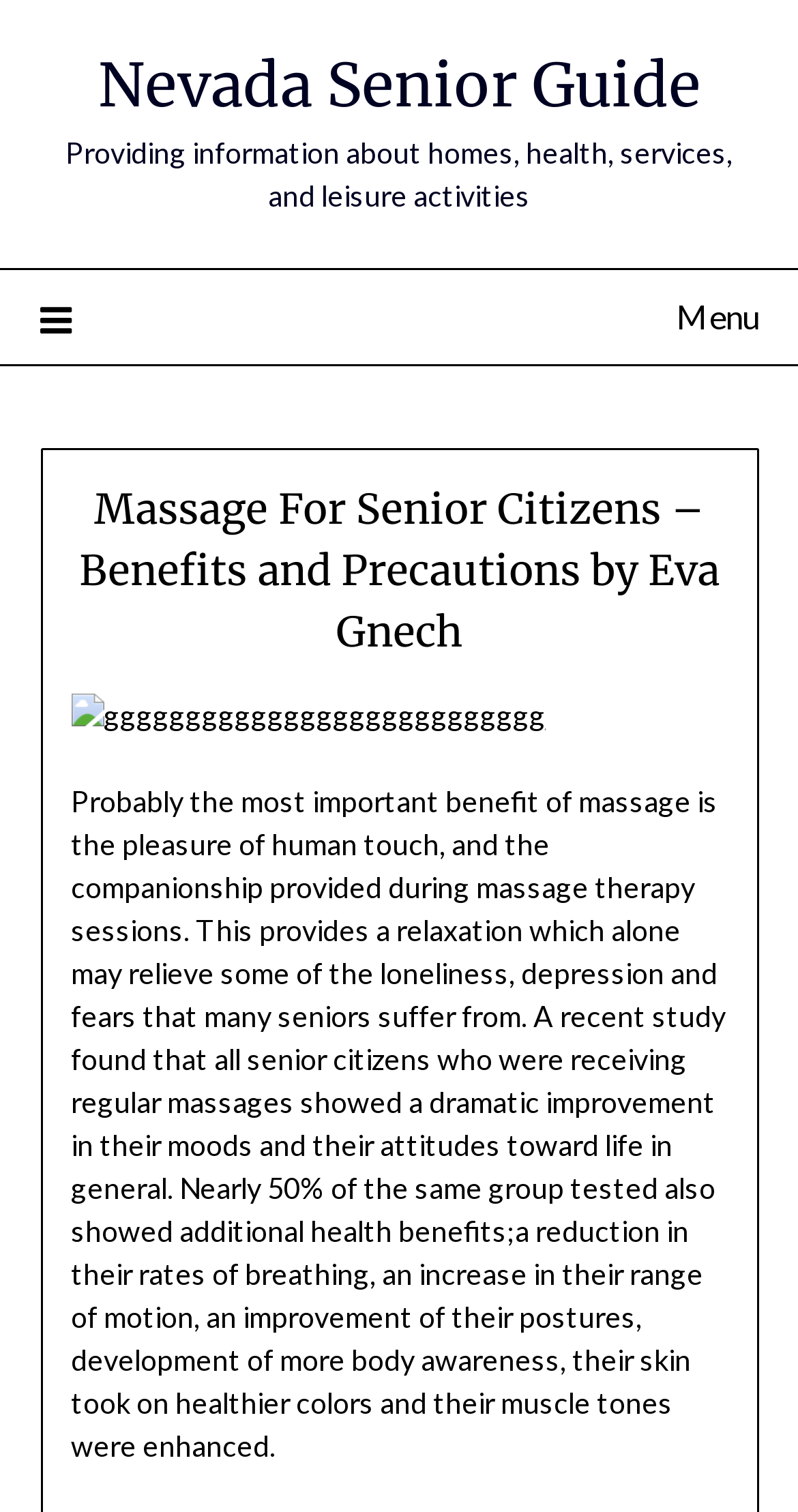Provide a thorough summary of the webpage.

The webpage is about the benefits and precautions of massage for senior citizens. At the top, there is a link to "Nevada Senior Guide" and a brief description of the website, "Providing information about homes, health, services, and leisure activities". 

On the top-right corner, there is a menu icon represented by three horizontal lines, which is not expanded by default. When expanded, it reveals a header section with a heading that repeats the title "Massage For Senior Citizens – Benefits and Precautions by Eva Gnech". 

Below the menu icon, there is a link with a long string of "g" characters, accompanied by an image with the same description. 

The main content of the webpage is a paragraph of text that discusses the benefits of massage for senior citizens, including the pleasure of human touch, relaxation, and improvement in mood and attitude. The text also mentions specific health benefits, such as reduced breathing rates, increased range of motion, and improved posture.